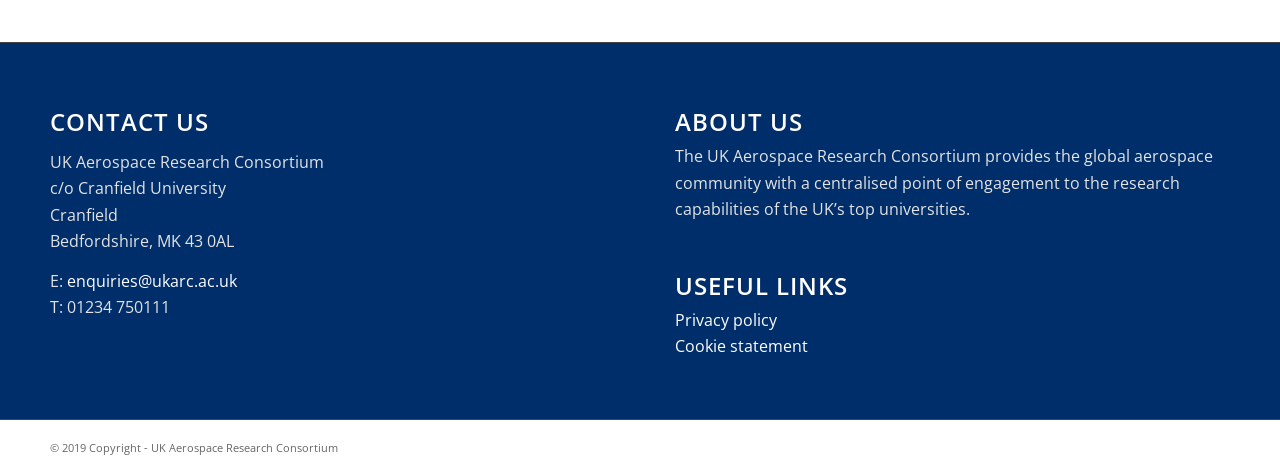Locate the UI element described by enquiries@ukarc.ac.uk in the provided webpage screenshot. Return the bounding box coordinates in the format (top-left x, top-left y, bottom-right x, bottom-right y), ensuring all values are between 0 and 1.

[0.052, 0.567, 0.185, 0.613]